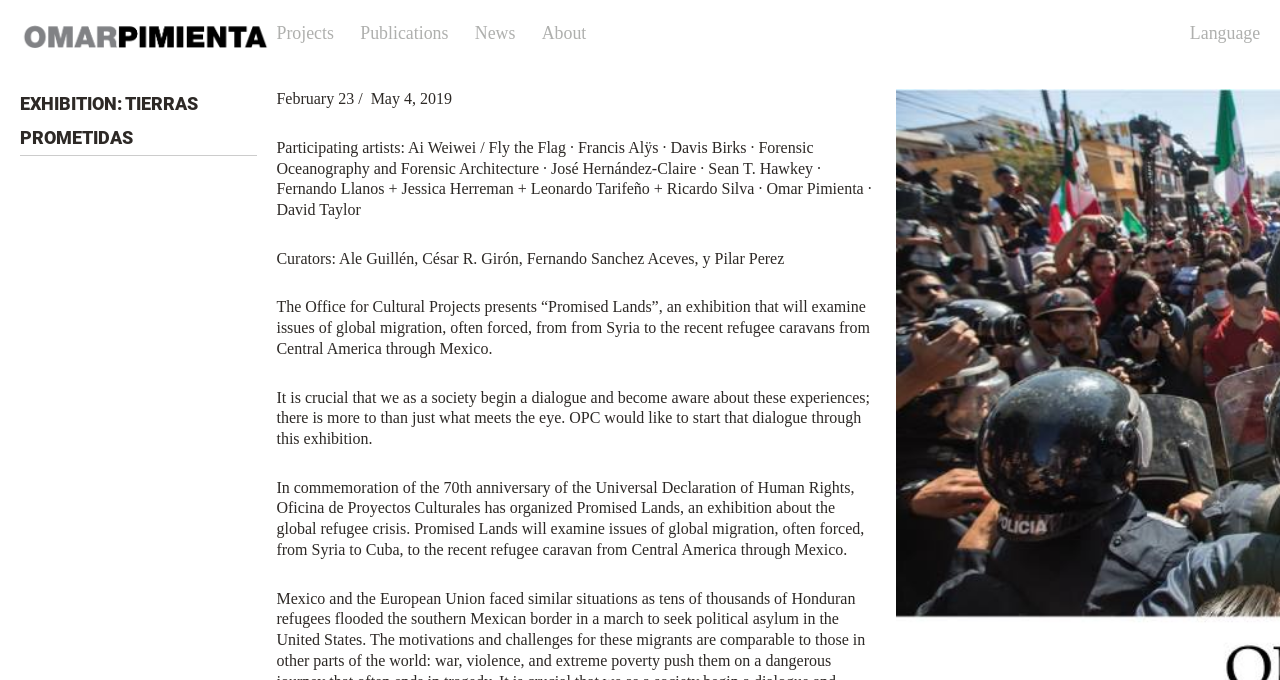Find the bounding box coordinates for the HTML element specified by: "News".

[0.371, 0.034, 0.403, 0.063]